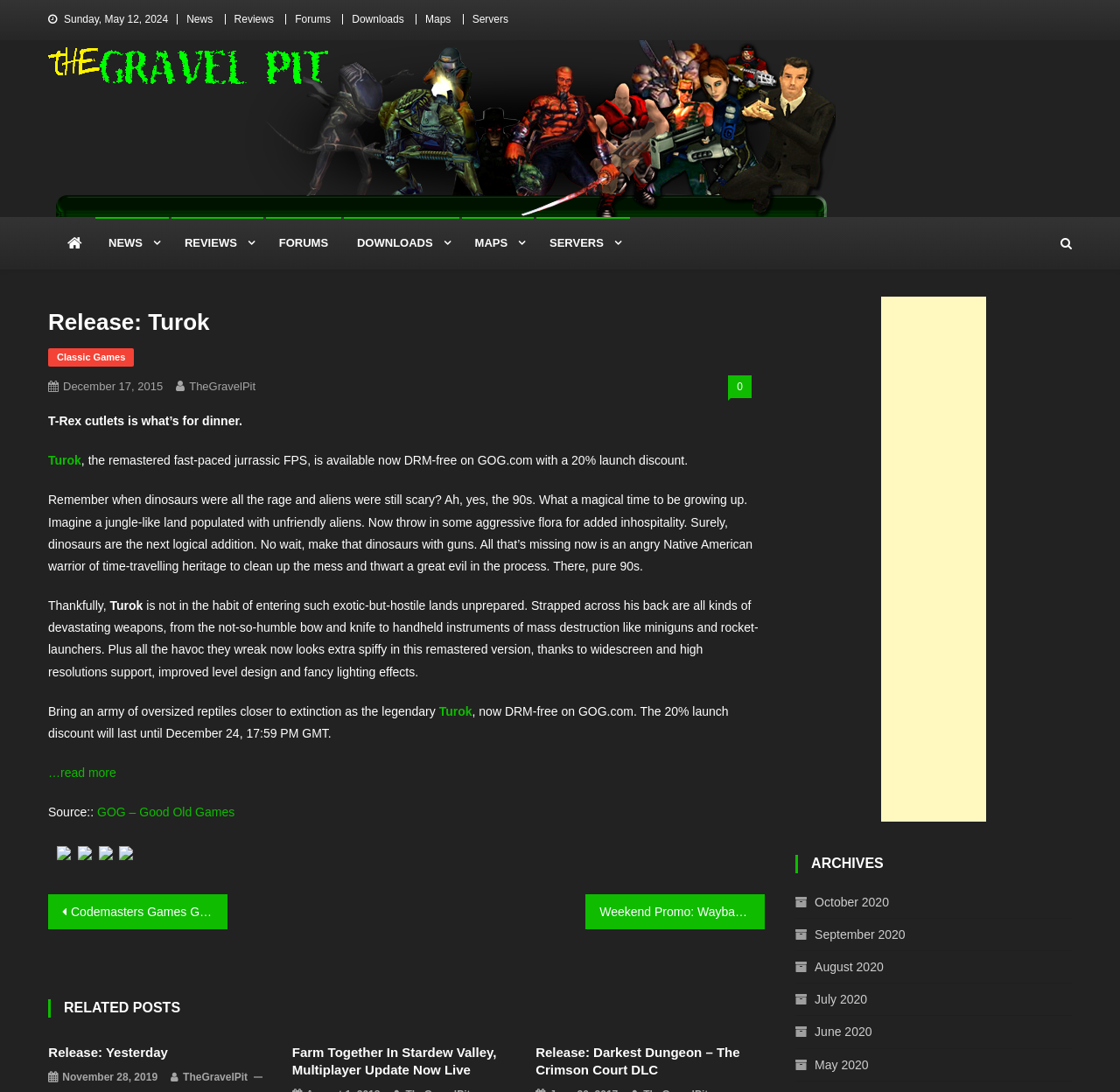Based on the image, provide a detailed and complete answer to the question: 
What is the date displayed at the top of the webpage?

I found the date by looking at the top of the webpage, where I saw a static text element with the content 'Sunday, May 12, 2024'.